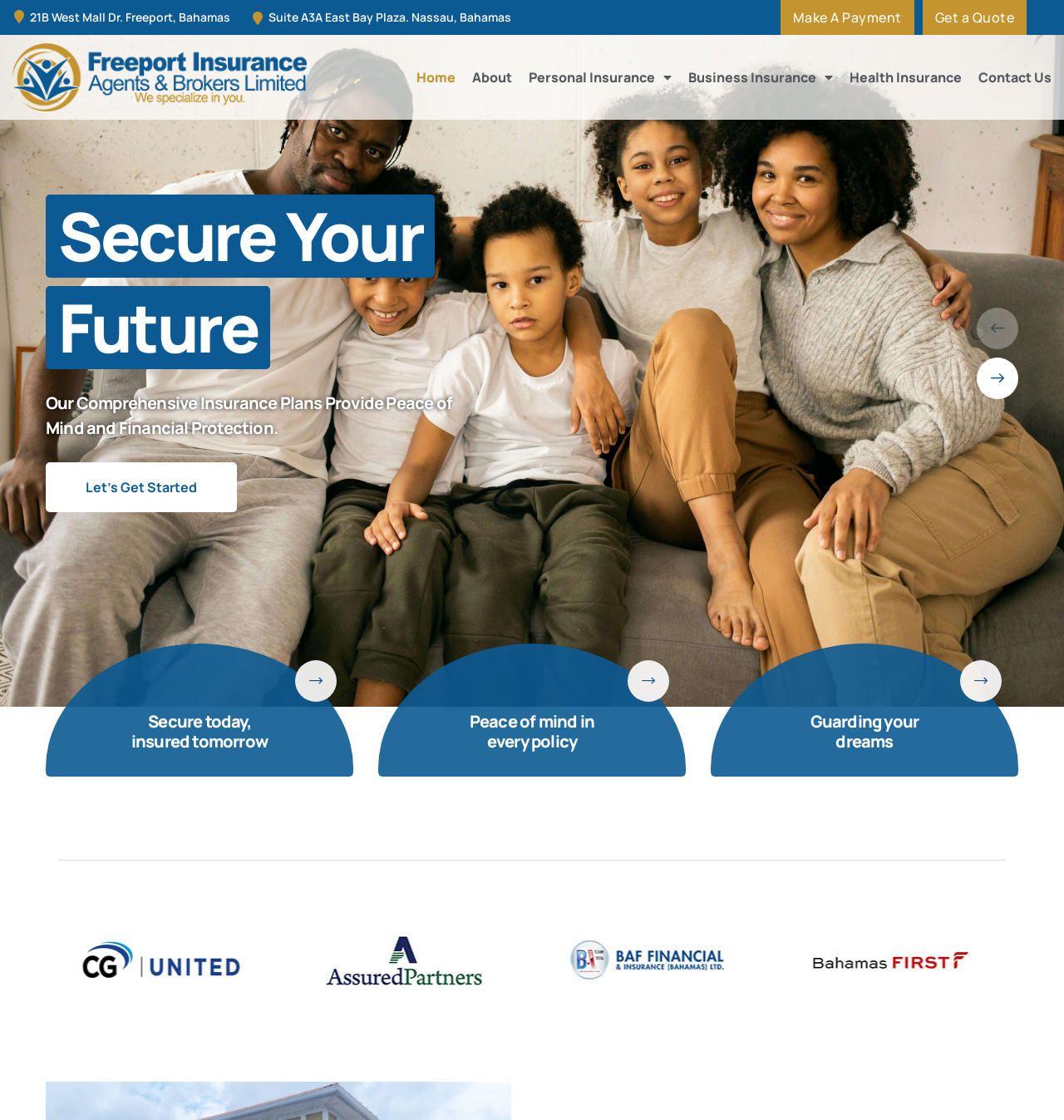Extract the main title from the webpage and generate its text.

Secure Your
Future